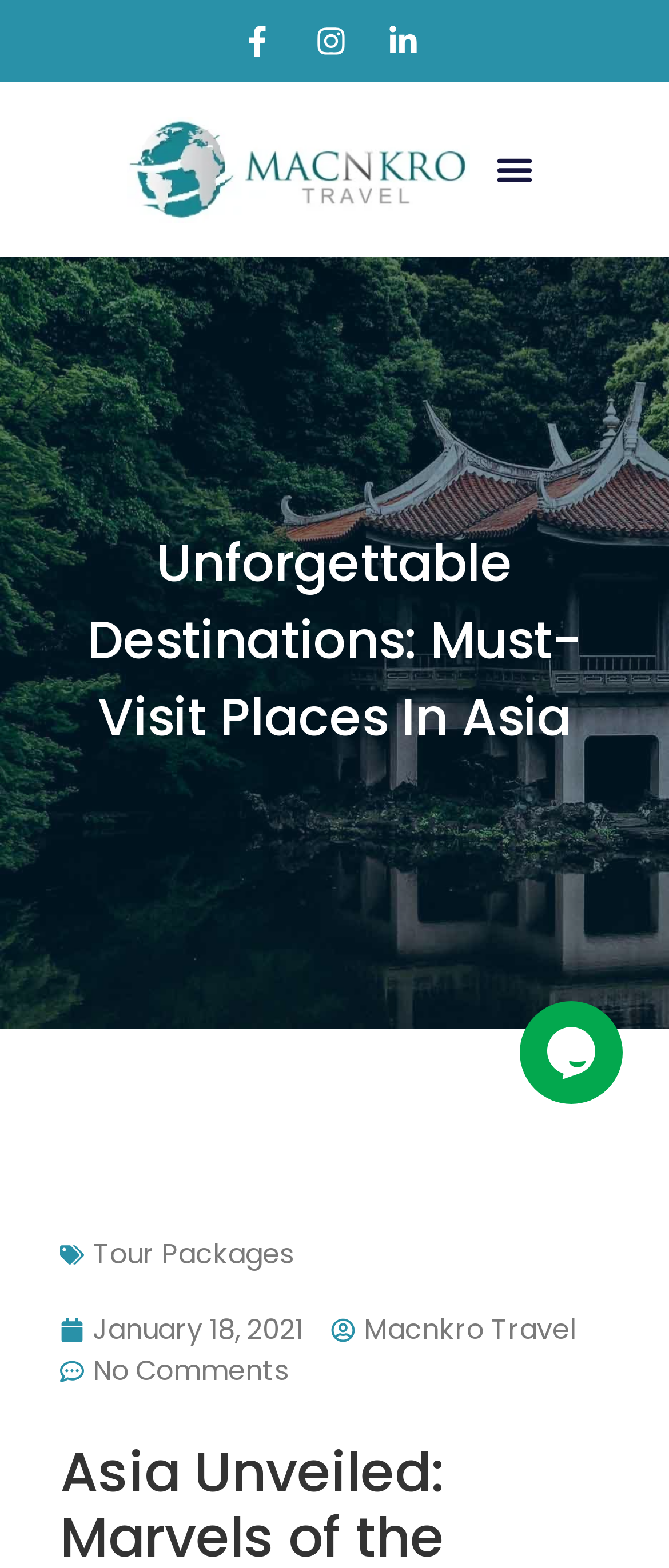Please examine the image and provide a detailed answer to the question: What is the date of the article?

The date of the article is located at the bottom of the webpage, and it is a link with the text 'January 18, 2021'.